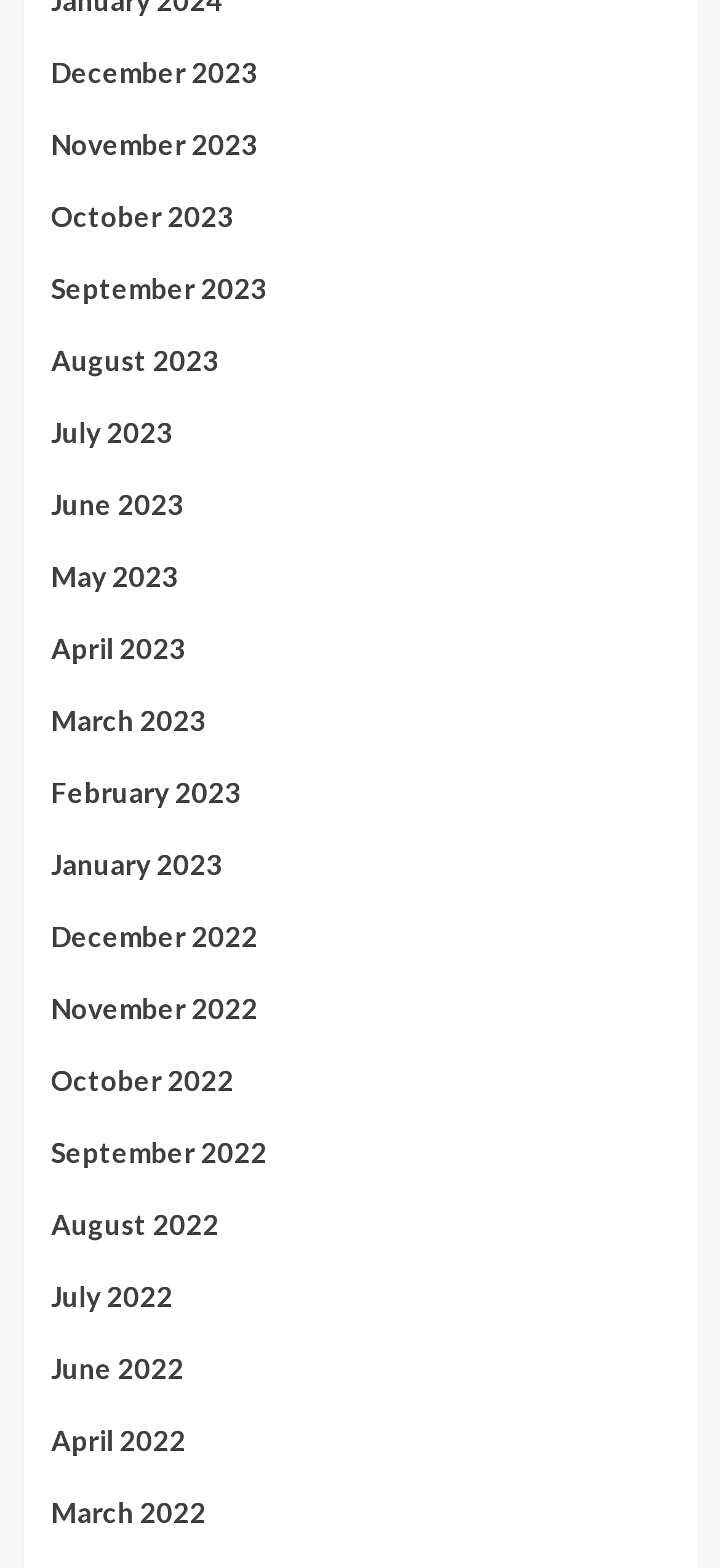Respond to the question below with a concise word or phrase:
How many links are available on the webpage?

23